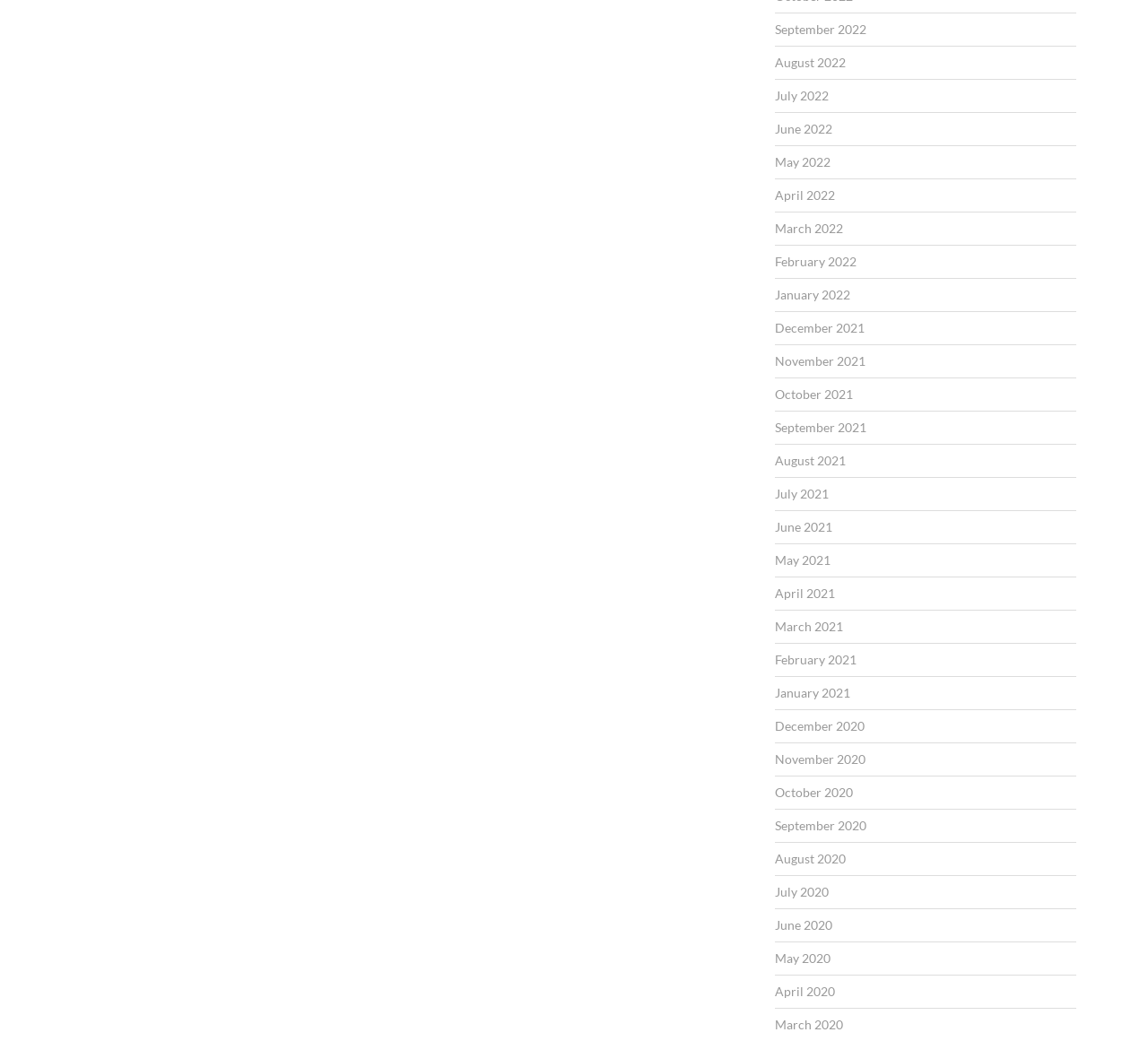Answer the question using only one word or a concise phrase: What is the earliest month listed?

March 2020